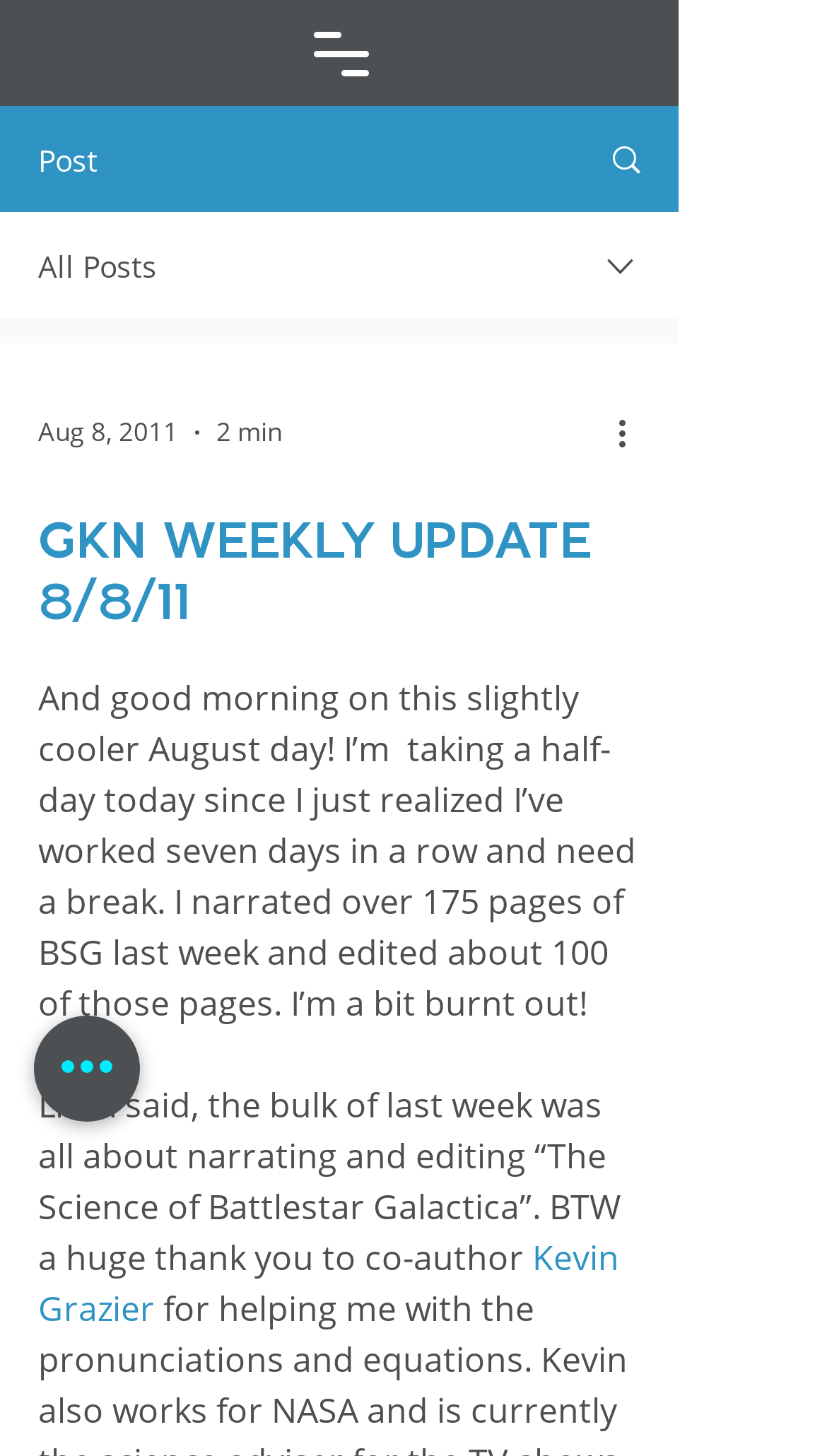Determine the webpage's heading and output its text content.

GKN Weekly Update 8/8/11